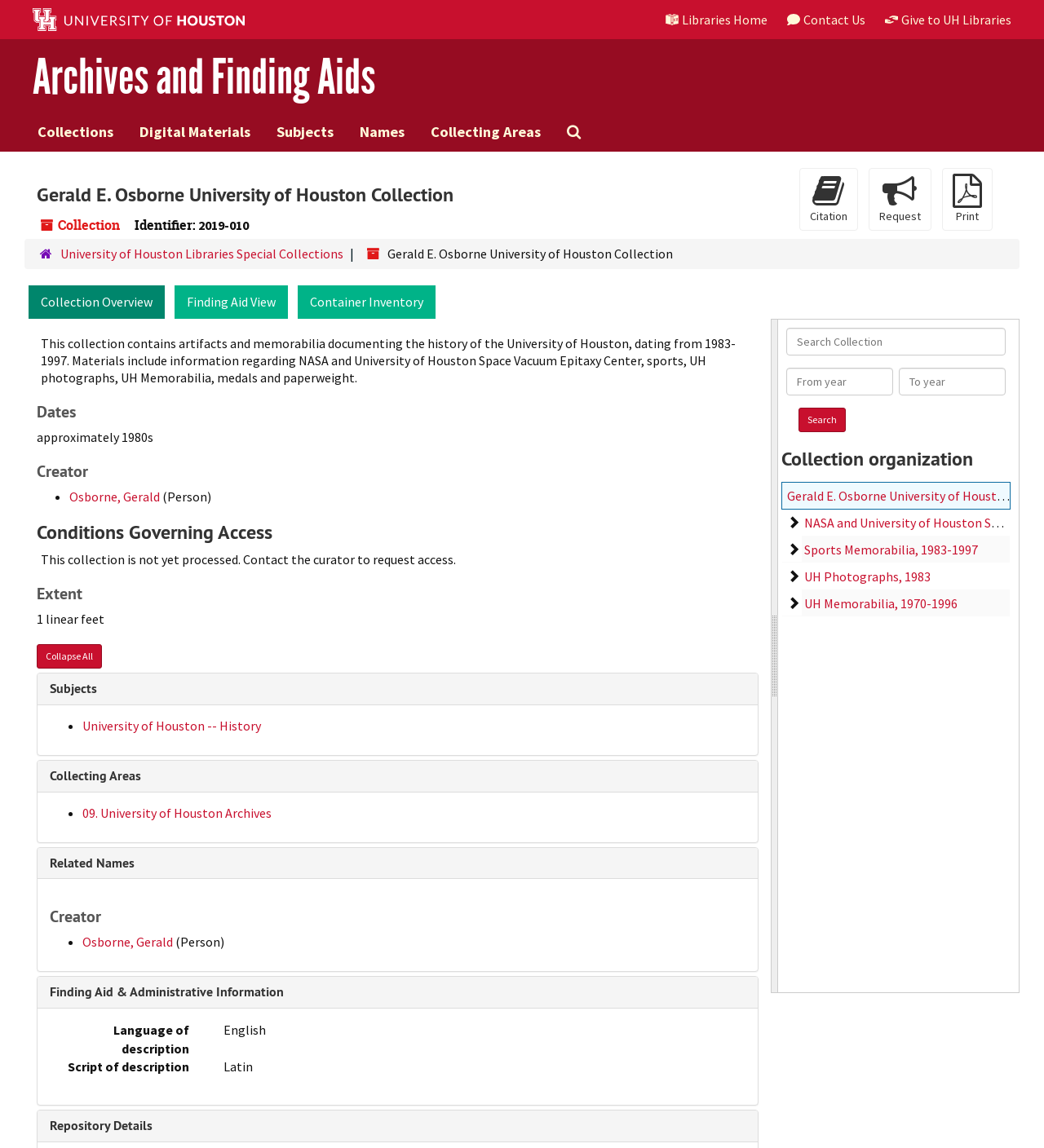Determine the bounding box coordinates of the element's region needed to click to follow the instruction: "Request the collection". Provide these coordinates as four float numbers between 0 and 1, formatted as [left, top, right, bottom].

[0.832, 0.146, 0.892, 0.201]